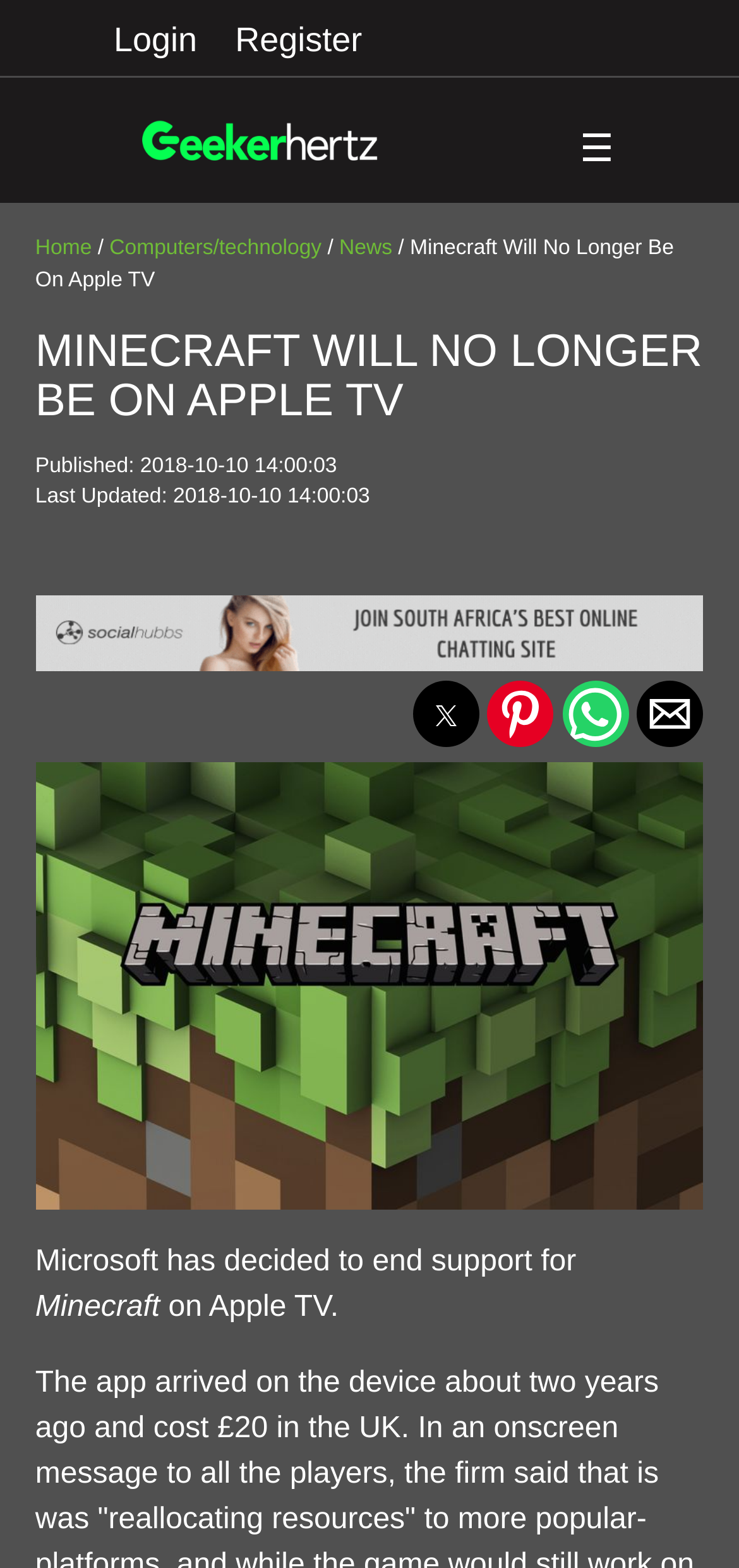What is the cost of Minecraft on Apple TV in the UK?
Please respond to the question with as much detail as possible.

The answer can be inferred from the webpage content, which mentions that the app arrived on the device about two years ago and cost £20 in the UK.